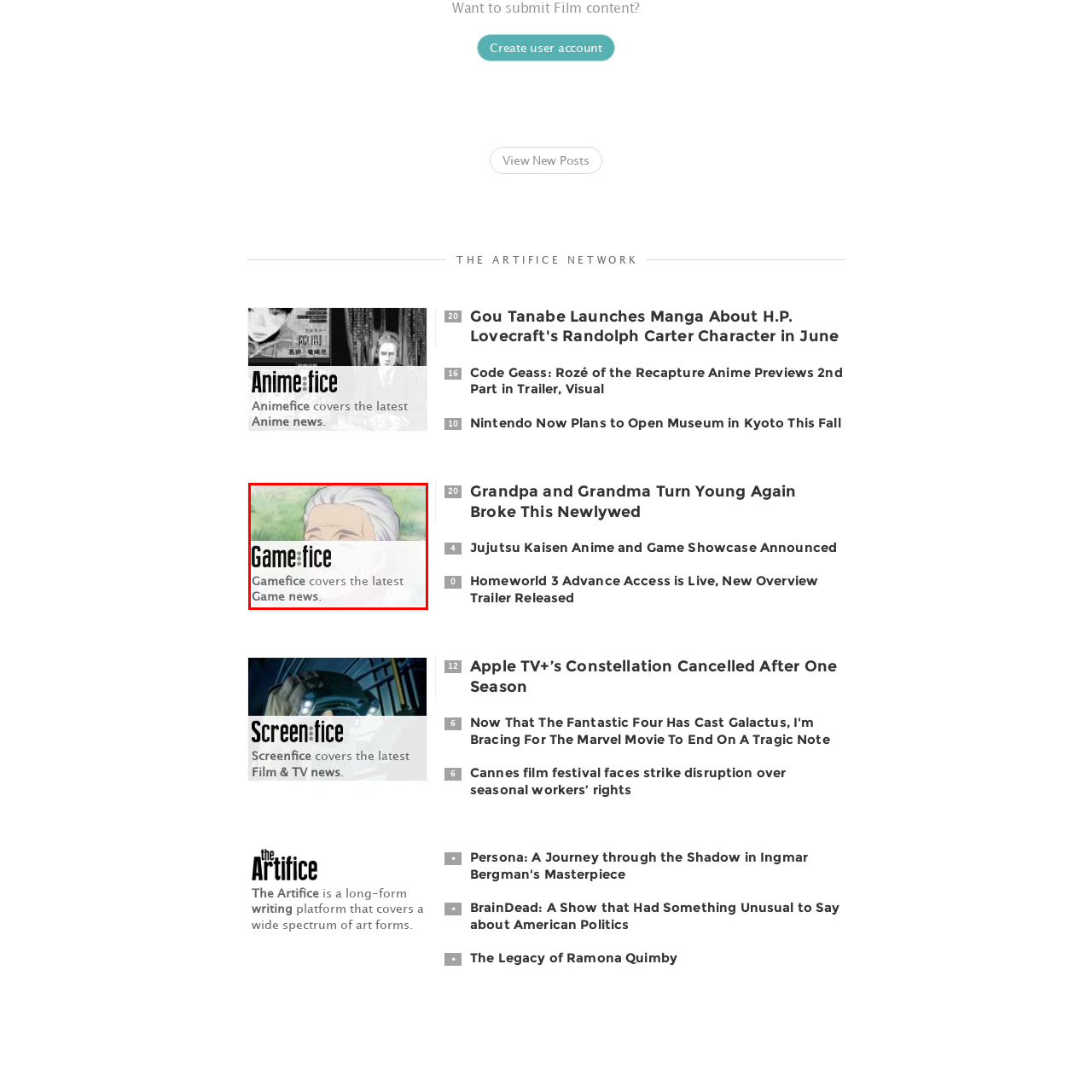Give an in-depth description of the picture inside the red marked area.

The image features the branding for "Game:fice," a platform dedicated to delivering the latest updates and news in the gaming industry. Displayed prominently is the word "Game:fice," highlighting its focus on gaming content. Below the title, the text reads "Gamefice covers the latest Game news," emphasizing the platform's commitment to keeping its audience informed about new developments, announcements, and trends in the gaming world. The background suggests a serene outdoor setting, possibly indicating a lighthearted or casual approach to gaming discussions. This visual representation aims to attract gaming enthusiasts seeking relevant information and features regarding their favorite pastime.